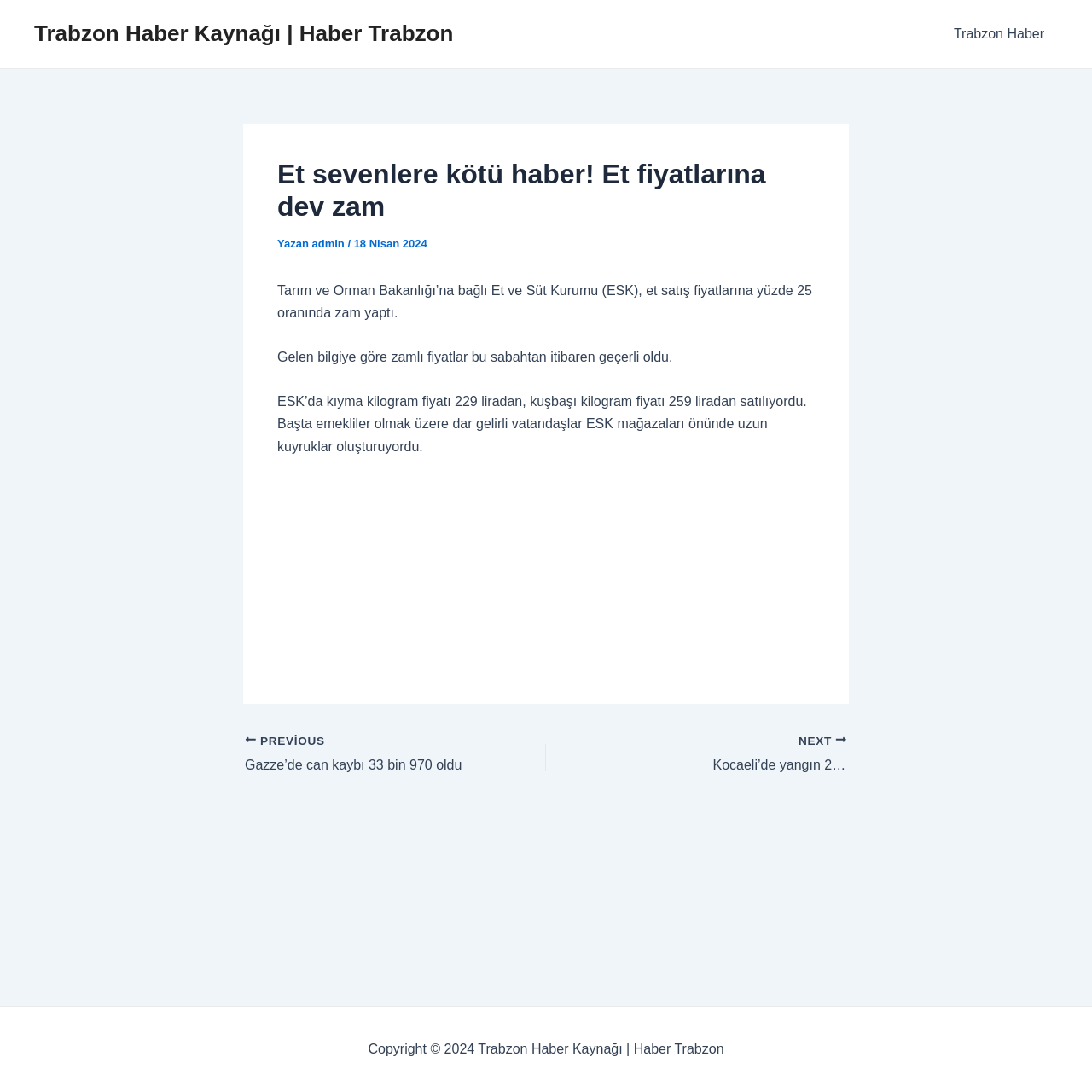Locate the UI element described by admin in the provided webpage screenshot. Return the bounding box coordinates in the format (top-left x, top-left y, bottom-right x, bottom-right y), ensuring all values are between 0 and 1.

[0.286, 0.217, 0.318, 0.229]